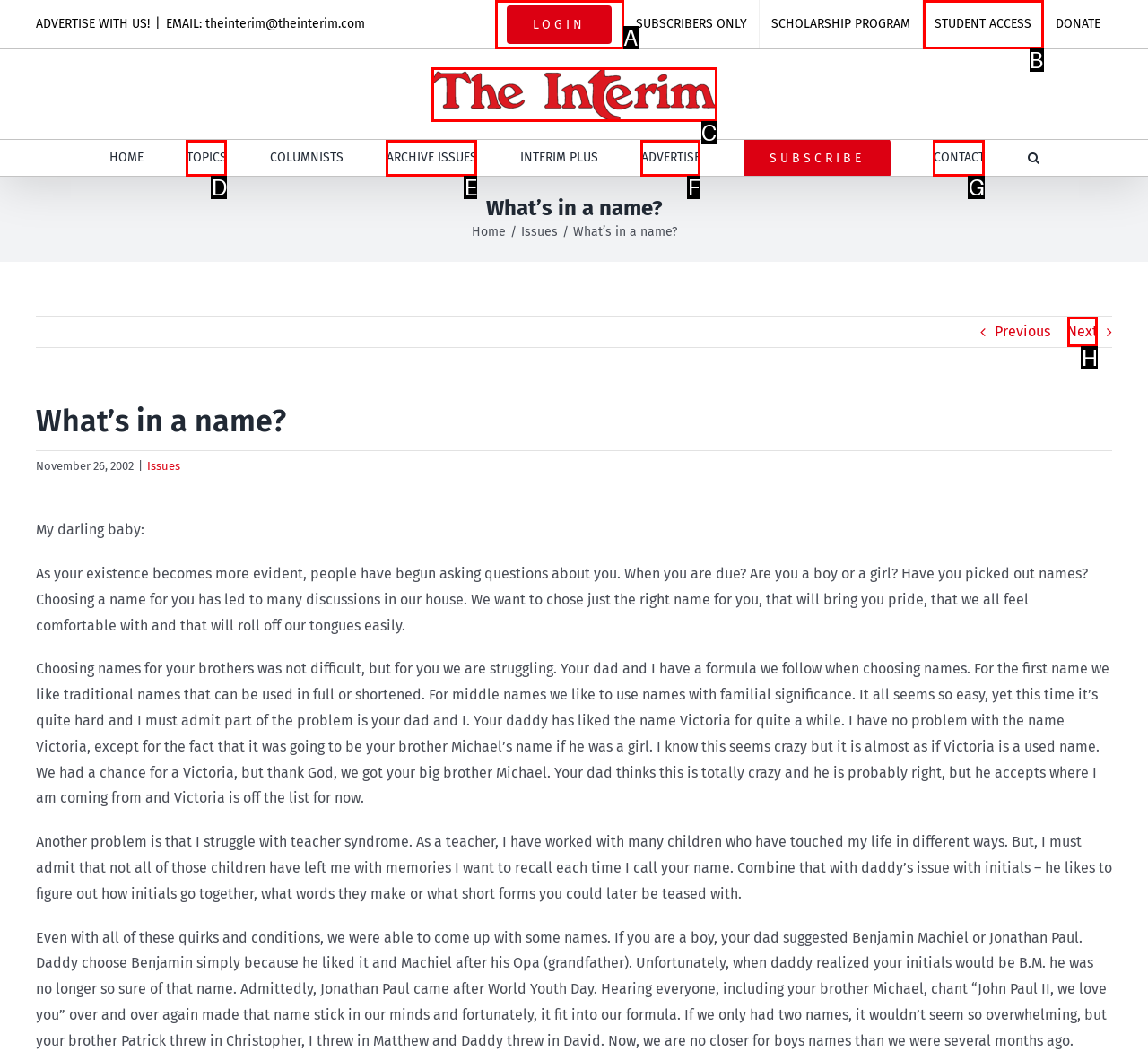Determine the letter of the element you should click to carry out the task: Click on the 'Next' link
Answer with the letter from the given choices.

H